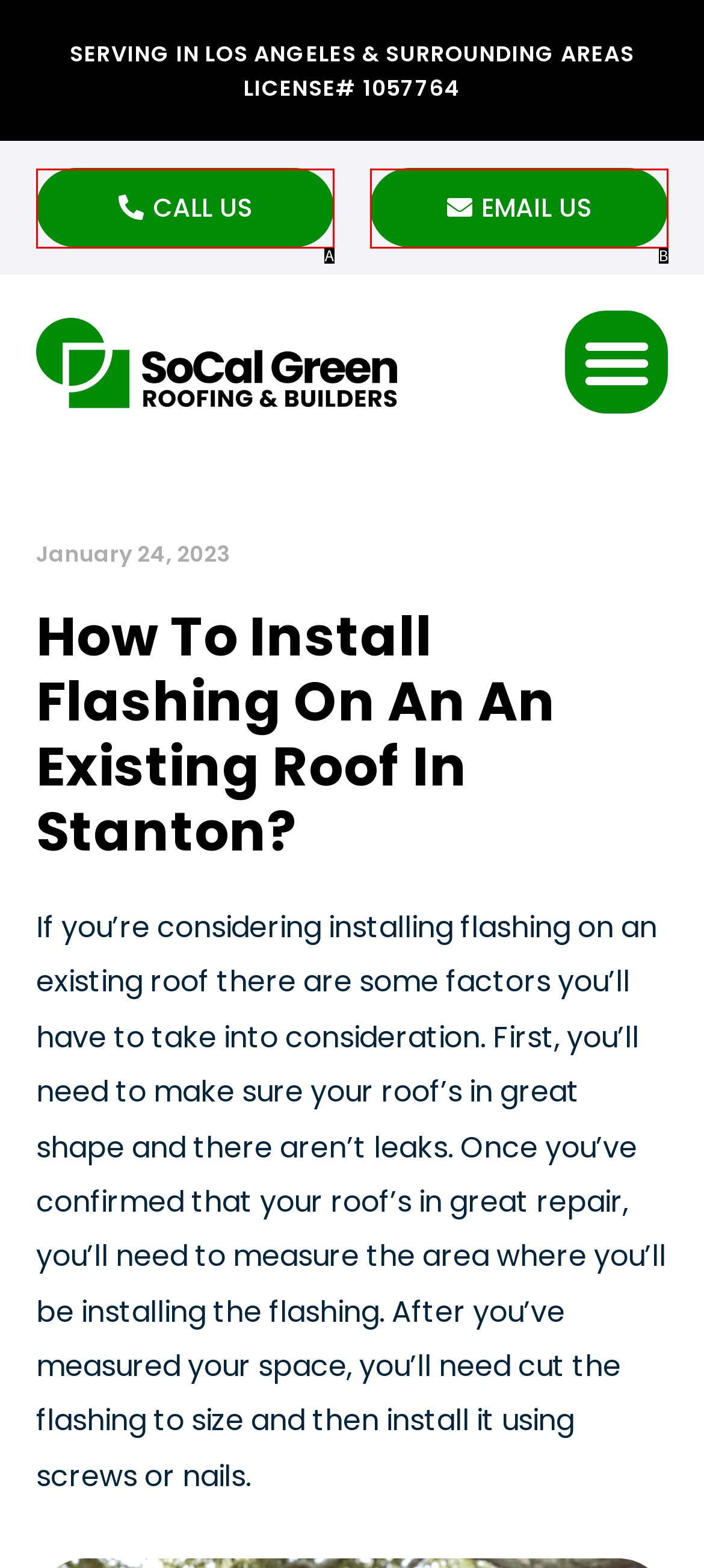Match the HTML element to the description: Call Us. Respond with the letter of the correct option directly.

A